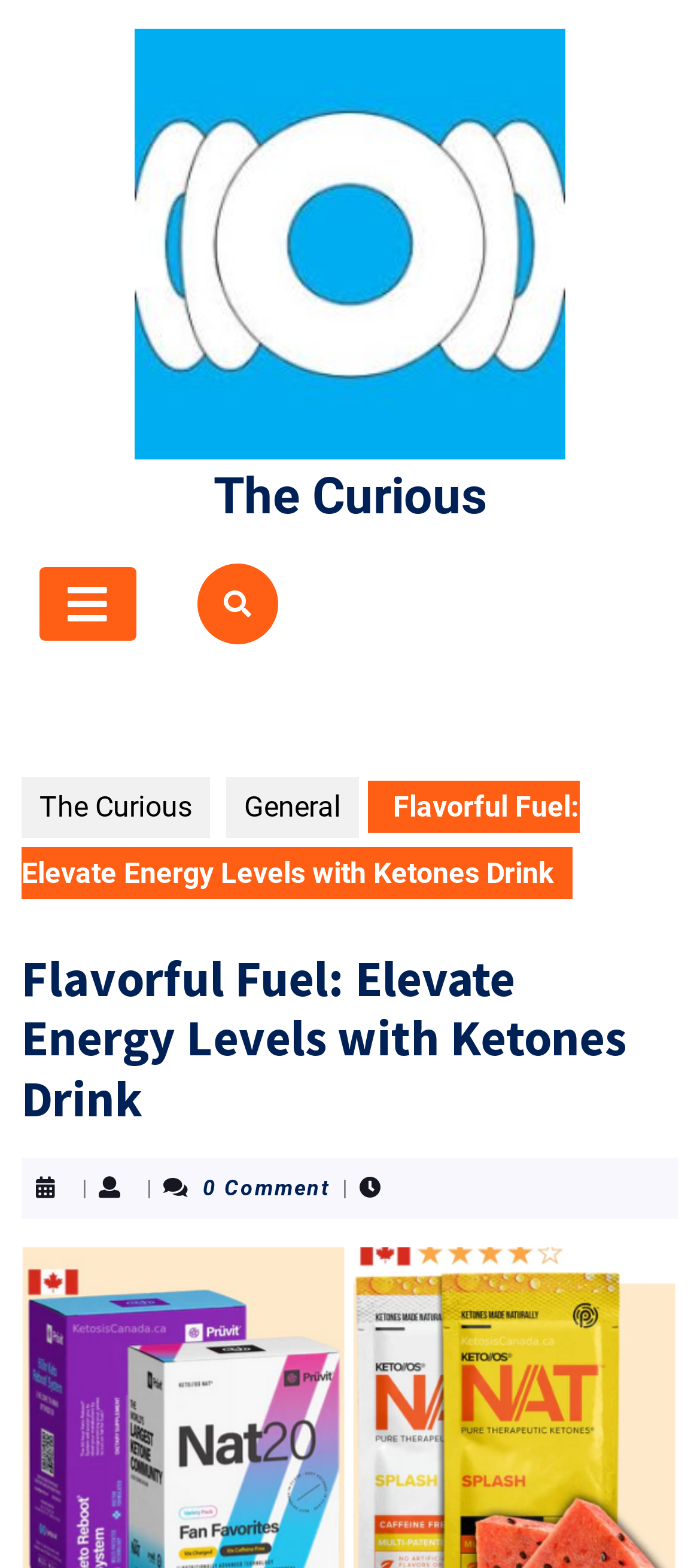Using the description: "General", determine the UI element's bounding box coordinates. Ensure the coordinates are in the format of four float numbers between 0 and 1, i.e., [left, top, right, bottom].

[0.323, 0.496, 0.513, 0.535]